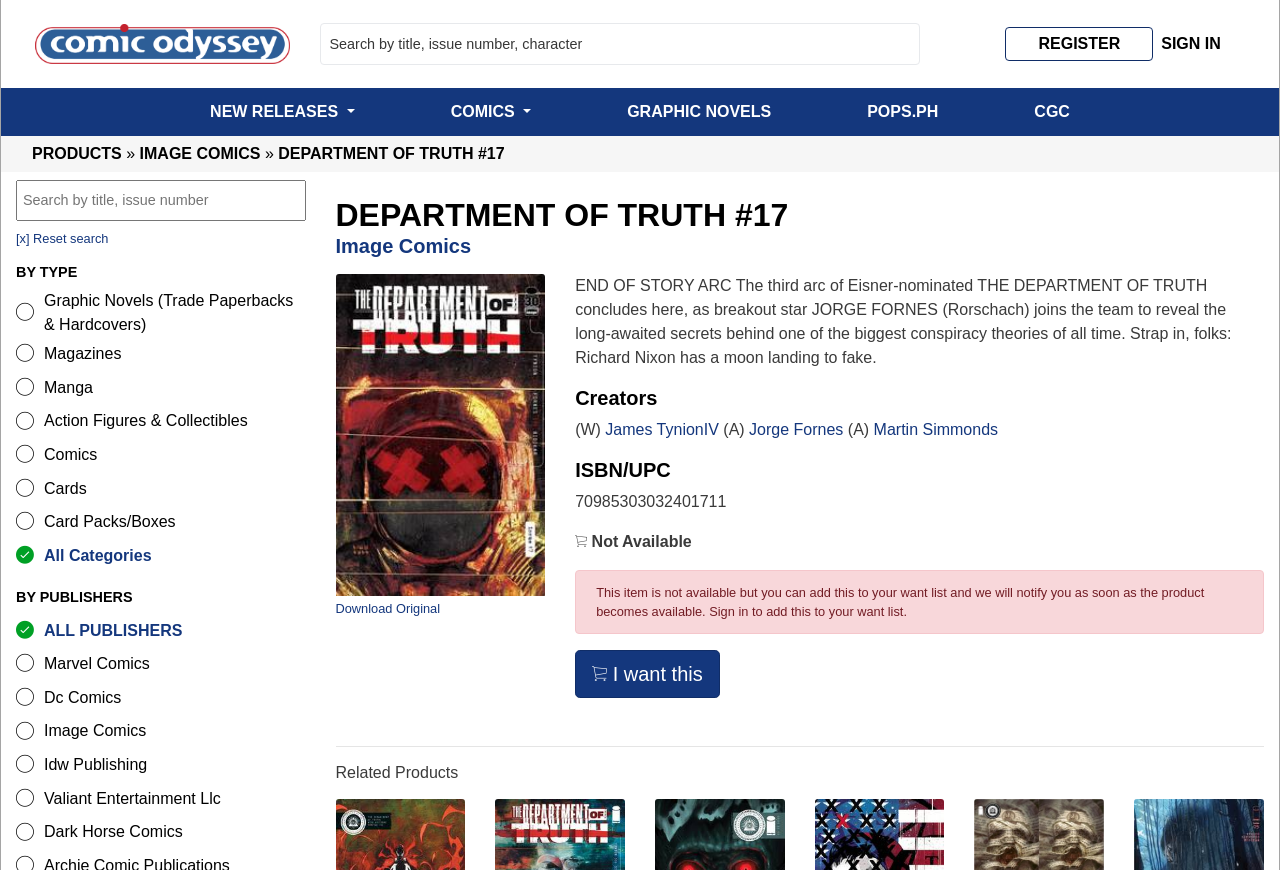Provide the bounding box coordinates for the UI element described in this sentence: "IMAGE COMICS". The coordinates should be four float values between 0 and 1, i.e., [left, top, right, bottom].

[0.109, 0.167, 0.203, 0.187]